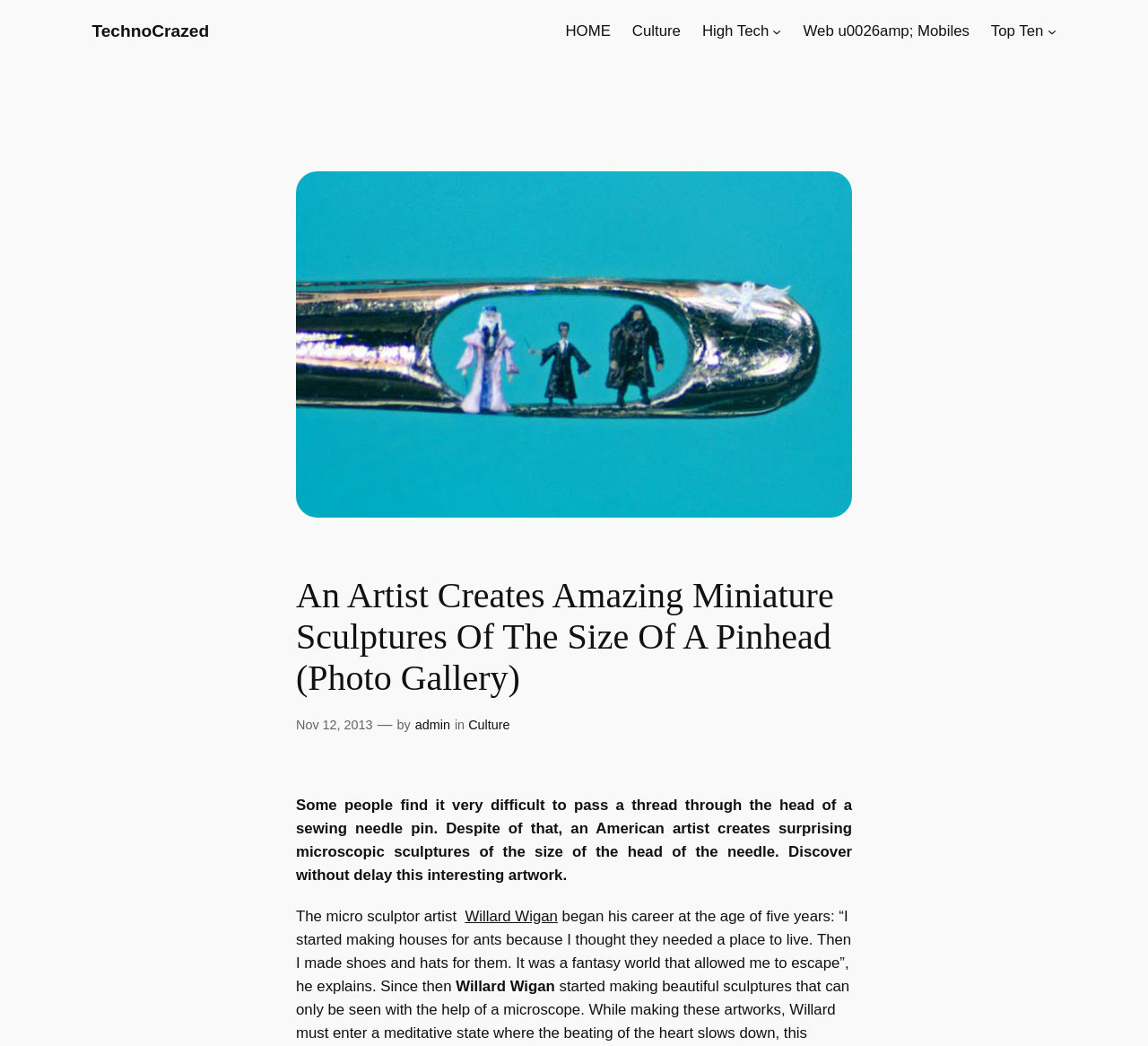What is the name of the artist who creates microscopic sculptures?
Give a one-word or short phrase answer based on the image.

Willard Wigan